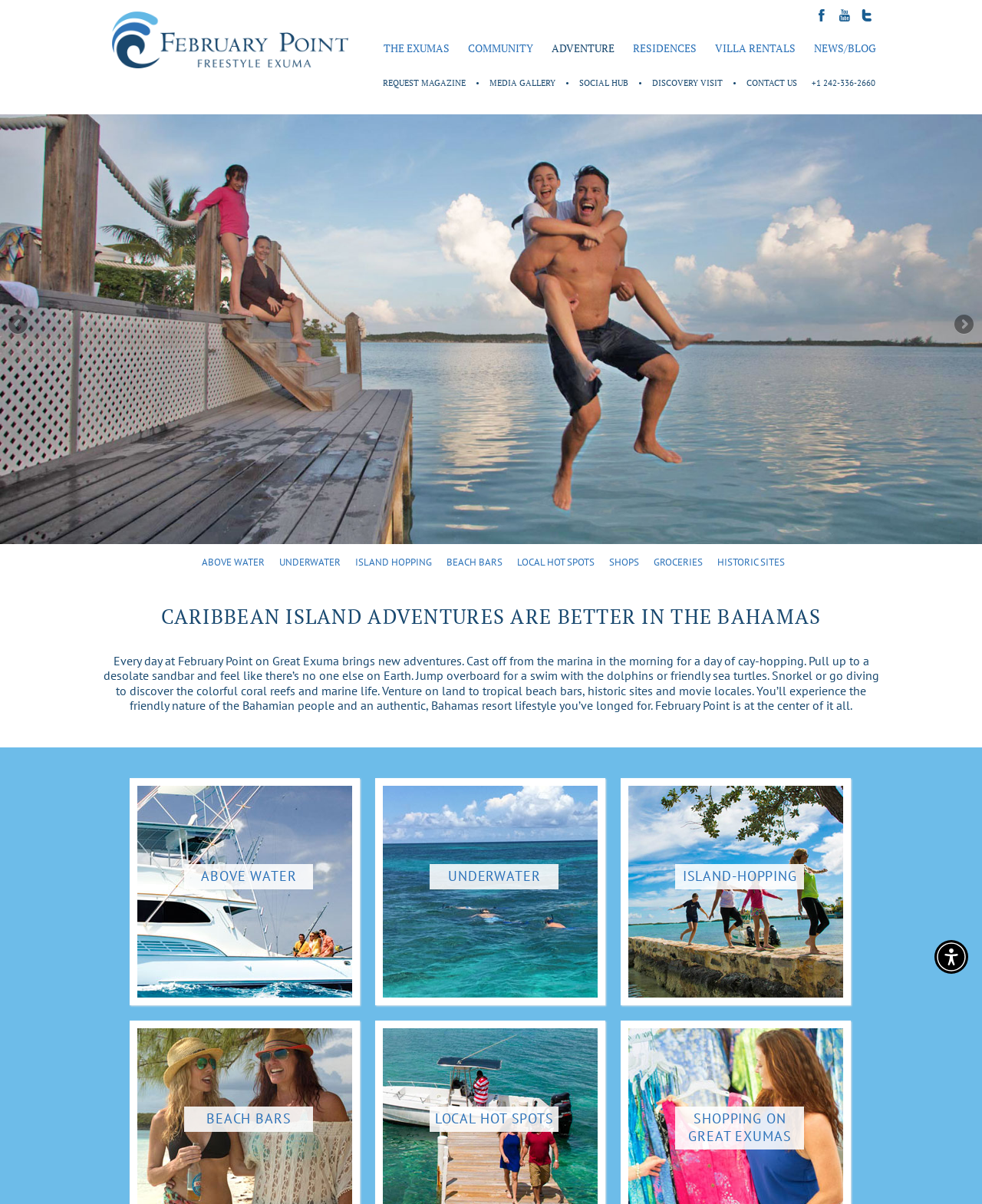Carefully examine the image and provide an in-depth answer to the question: What is the purpose of the 'CONTACT US' link?

The 'CONTACT US' link is likely intended to allow users to get in touch with the February Point resort, either to inquire about reservations, activities, or other information. This is inferred from the context of the webpage, which appears to be promoting the resort and its services.